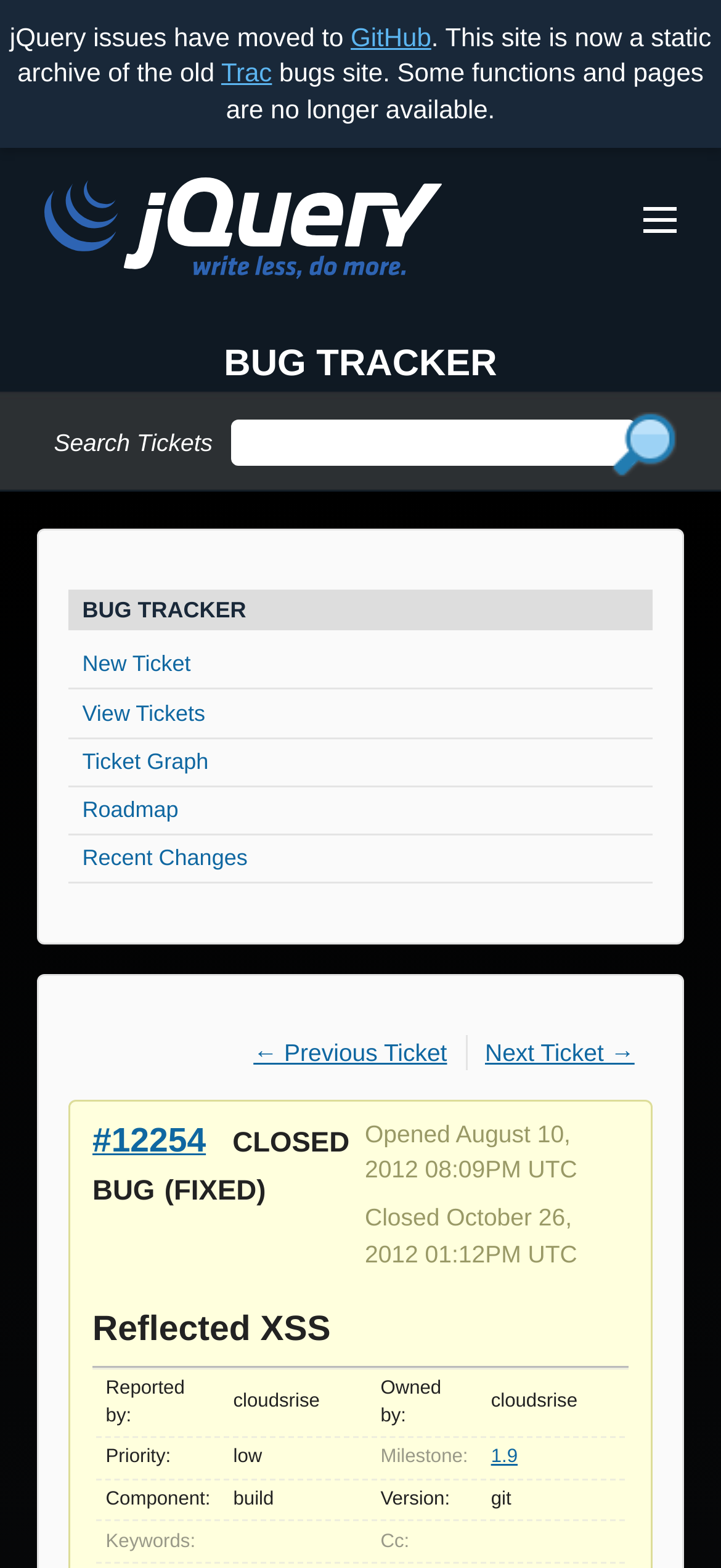Describe all the significant parts and information present on the webpage.

This webpage is a static archive of the old jQuery bug tracker site. At the top, there is a notification stating that jQuery issues have moved to GitHub, with a link to GitHub. Below this notification, there is a brief description of the site, mentioning that some functions and pages are no longer available.

On the top-left corner, there is a link to skip to the main content. Next to it, there is a logo with the text "jQuery: Write Less, Do More." and a checkbox to toggle the menu.

The main content is divided into two sections. On the left, there is a side navigation menu with several links, including "New Ticket", "View Tickets", "Ticket Graph", "Roadmap", and "Recent Changes". 

On the right, there is a ticket details section. The ticket title "#12254 CLOSED BUG (FIXED)" is displayed prominently, with links to previous and next tickets below it. The ticket details include the opening and closing dates, and a table with information about the ticket, such as the reporter, owner, priority, milestone, component, and version.

There are 7 links in the side navigation menu, 2 links at the top, and 13 links within the ticket details section. There is 1 image on the page, which is the jQuery logo. There are 2 checkboxes, one for toggling the menu and another for searching the site. There are 2 textboxes, one for searching the site and another for entering ticket information.